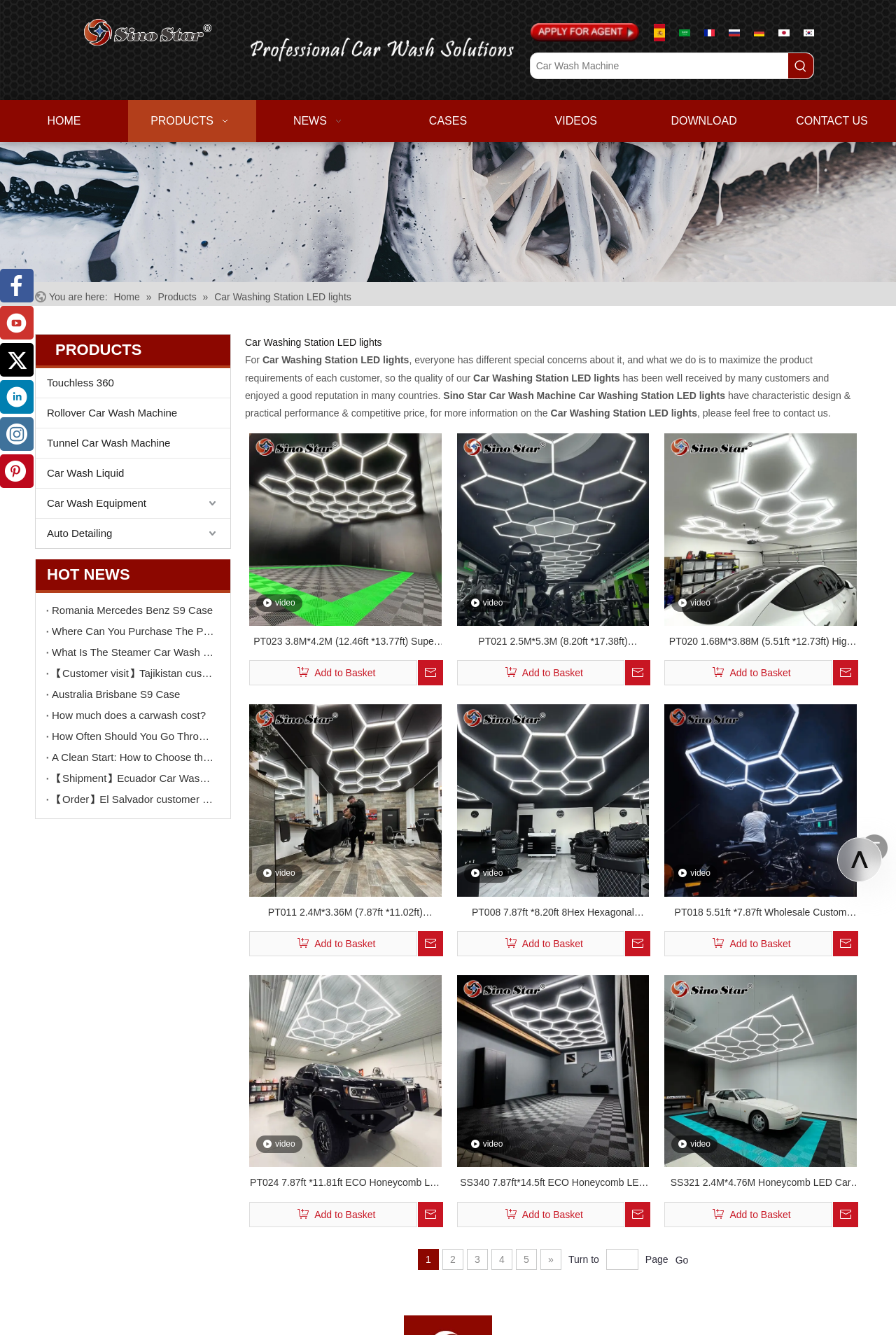Answer the question using only a single word or phrase: 
What is the name of the product with the model number 'PT023'?

Super Bright Hexagonal Garage Led Shop Light